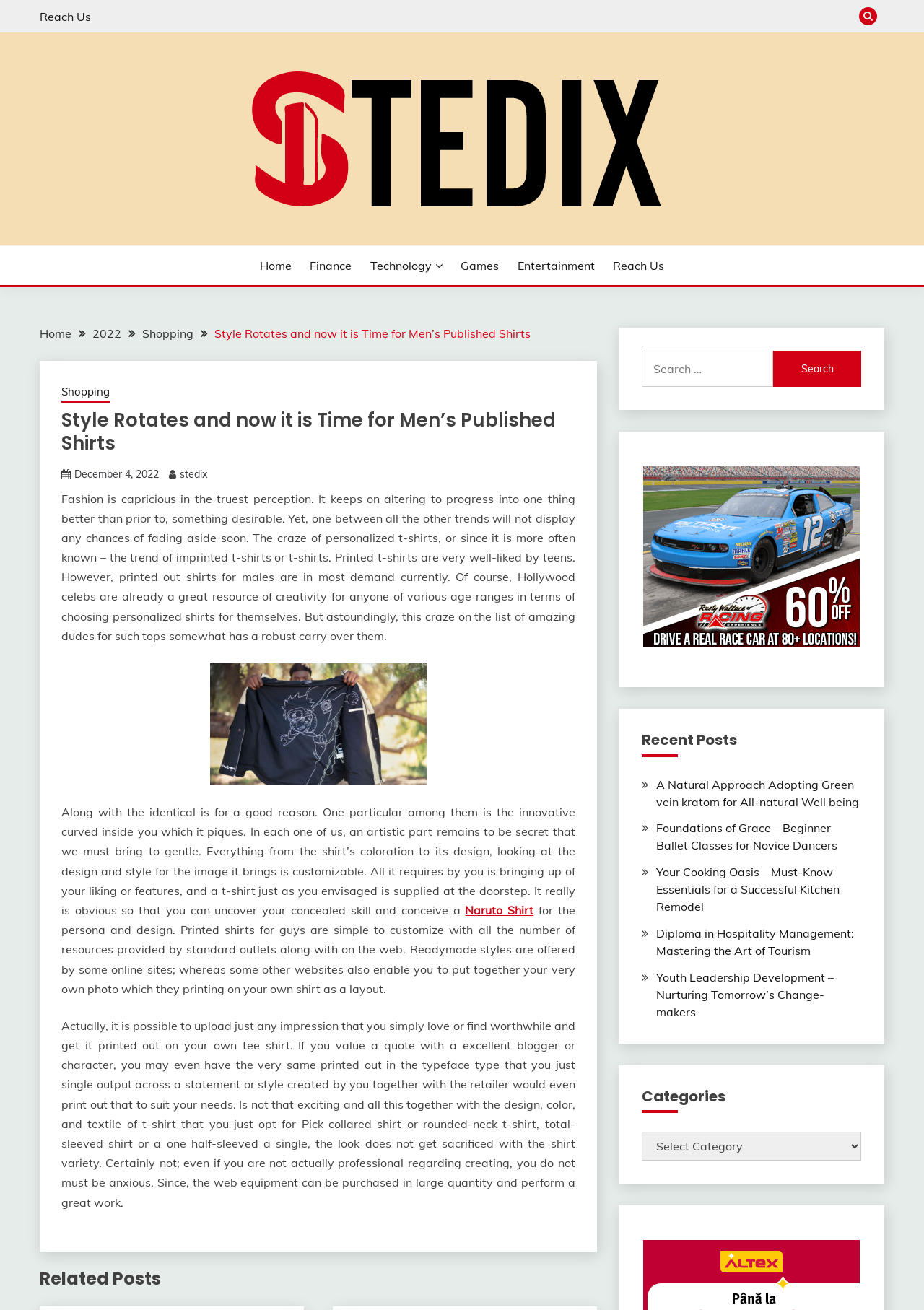Please find the bounding box coordinates (top-left x, top-left y, bottom-right x, bottom-right y) in the screenshot for the UI element described as follows: Naruto Shirt

[0.504, 0.689, 0.578, 0.7]